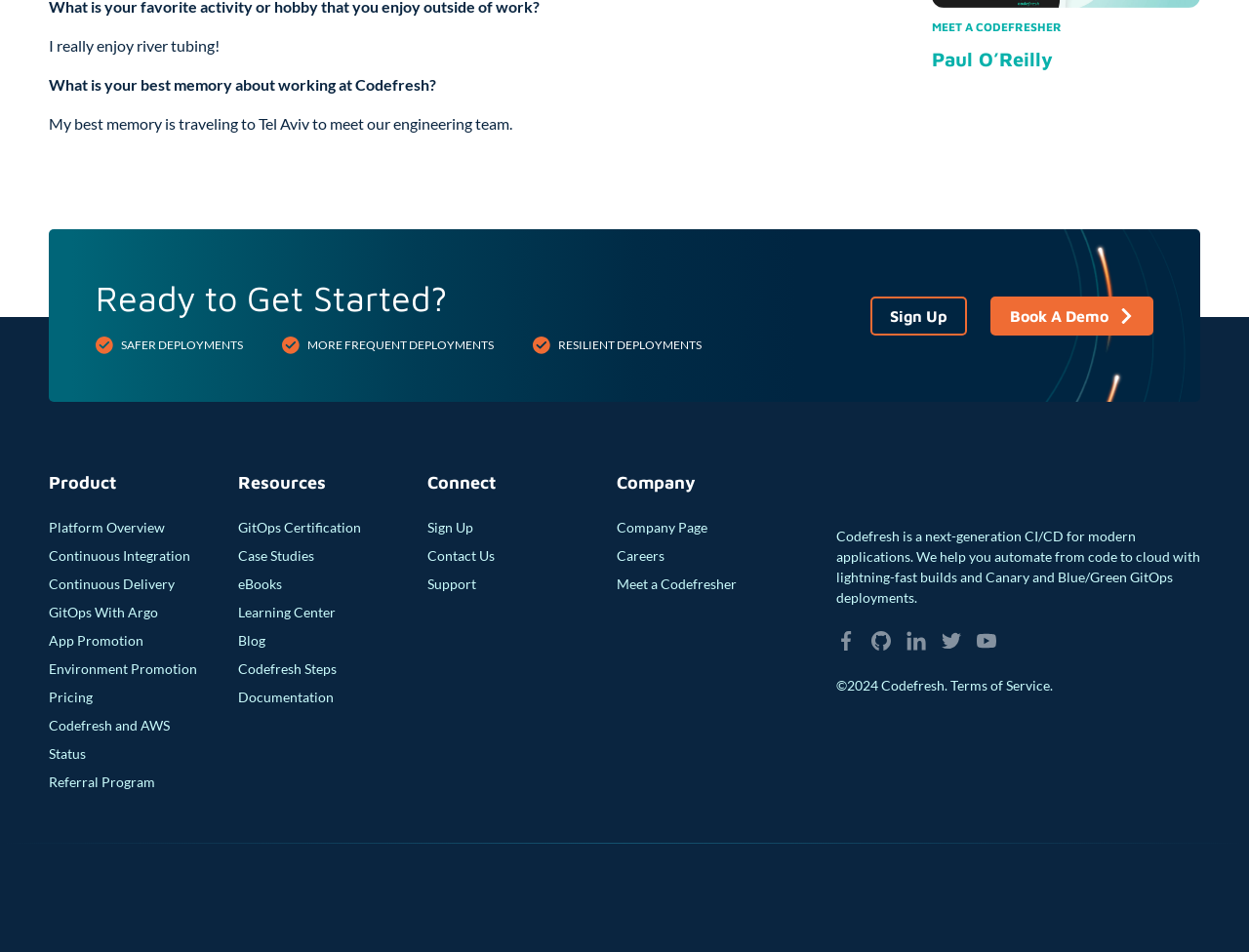Please pinpoint the bounding box coordinates for the region I should click to adhere to this instruction: "Read the company page".

[0.494, 0.545, 0.567, 0.563]